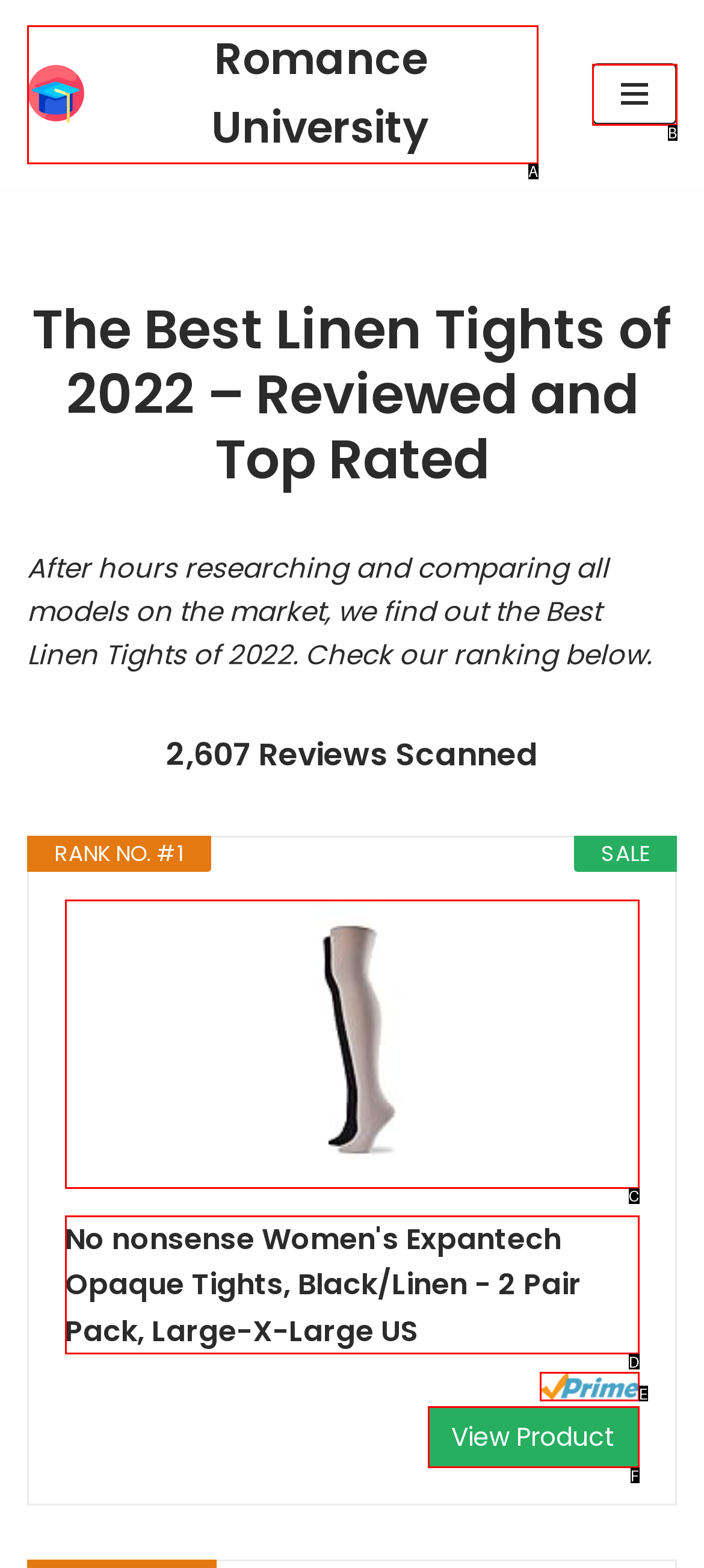Choose the letter that best represents the description: View Product. Answer with the letter of the selected choice directly.

F